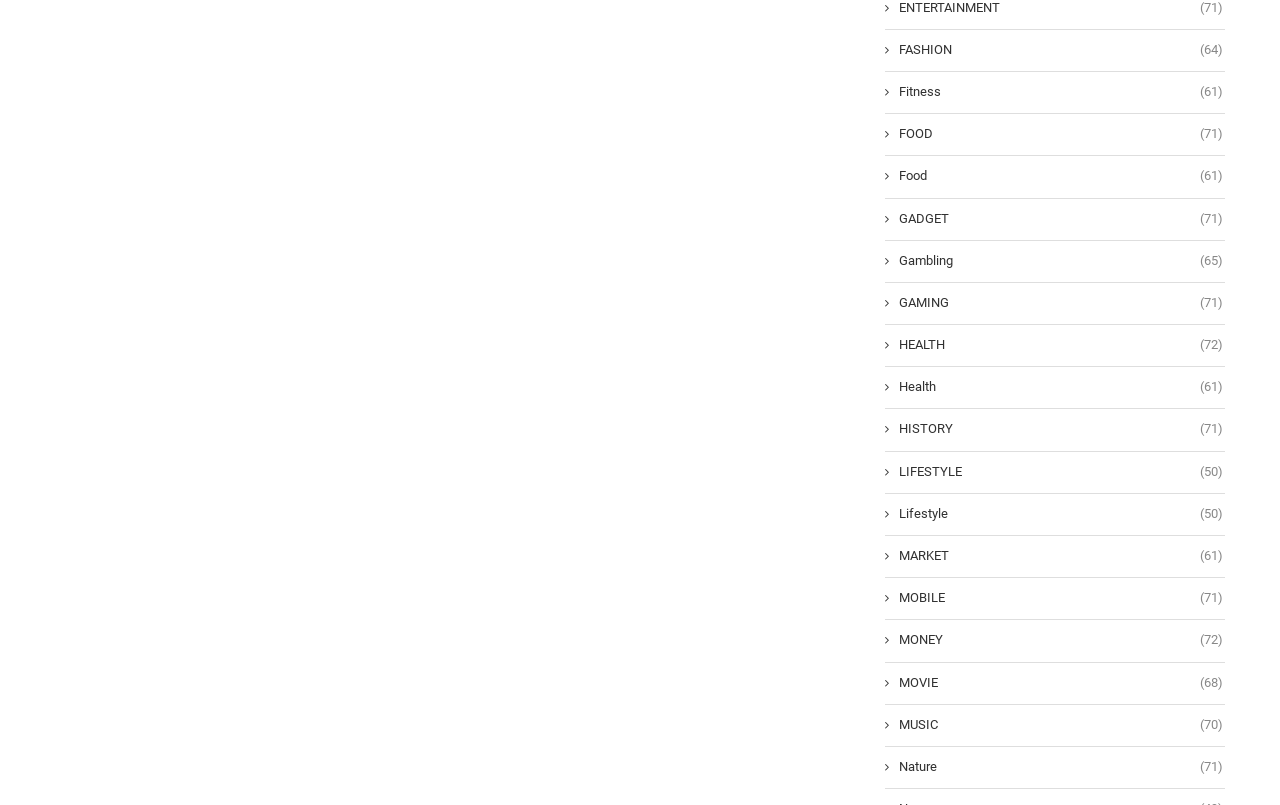Please answer the following query using a single word or phrase: 
How many categories are listed?

21